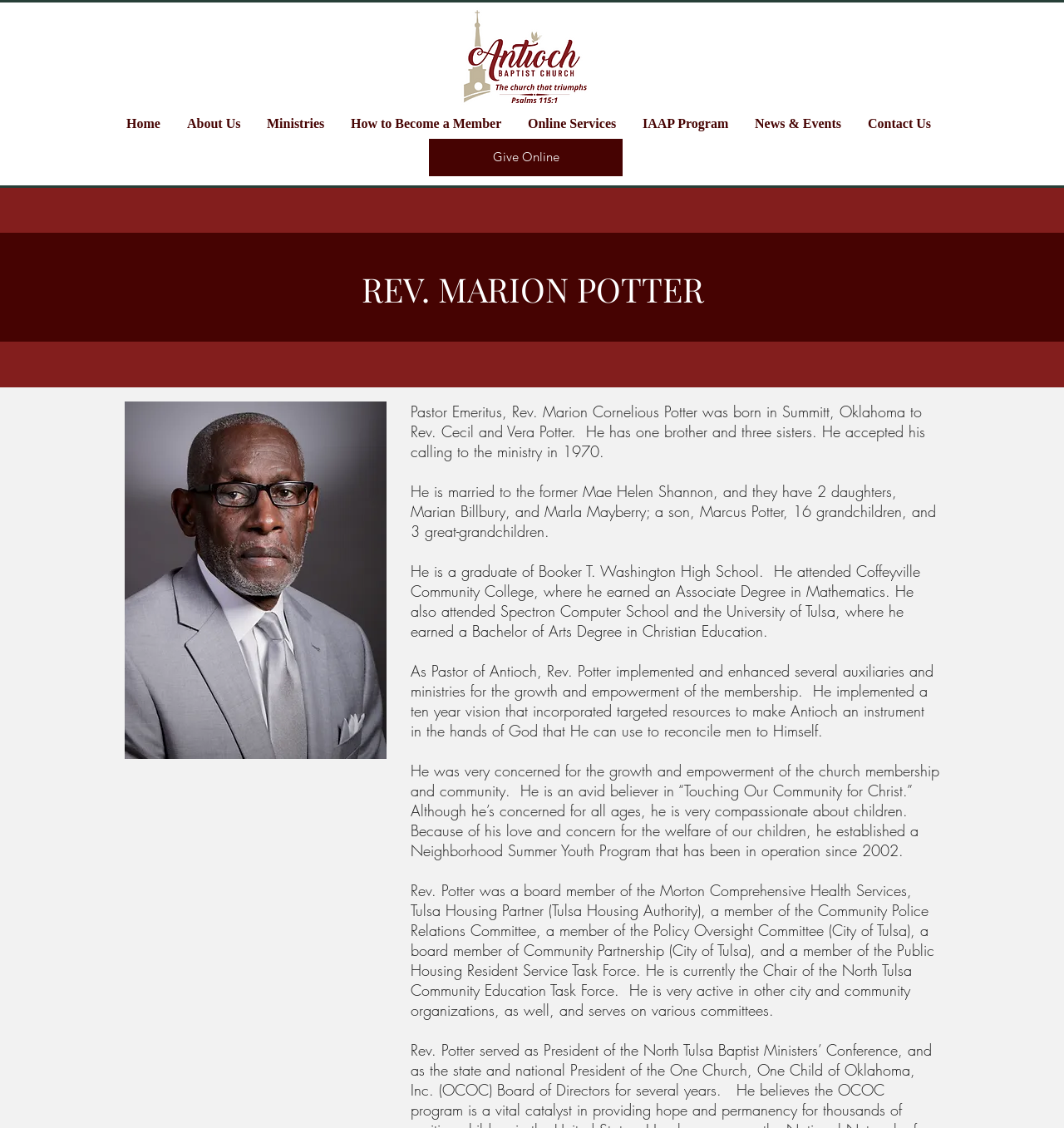Identify the bounding box coordinates for the element that needs to be clicked to fulfill this instruction: "Click the Home link". Provide the coordinates in the format of four float numbers between 0 and 1: [left, top, right, bottom].

[0.111, 0.099, 0.168, 0.121]